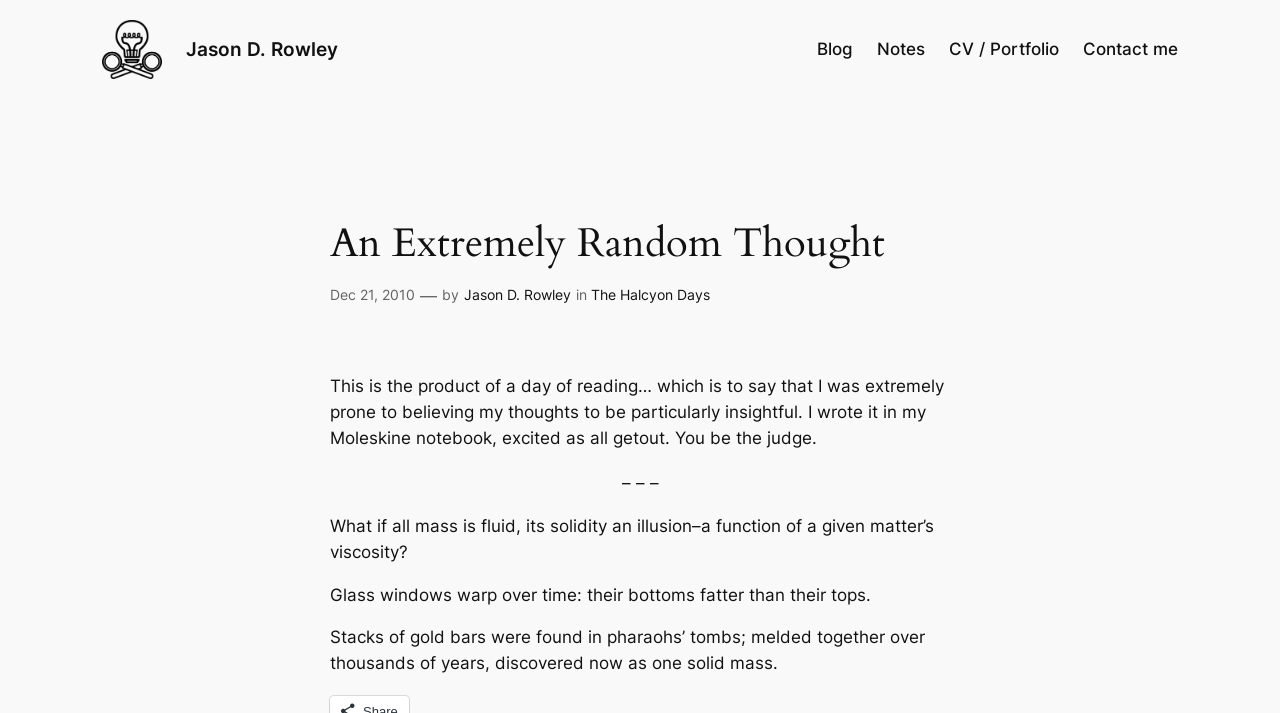Identify the bounding box coordinates for the element that needs to be clicked to fulfill this instruction: "Click on the company logo". Provide the coordinates in the format of four float numbers between 0 and 1: [left, top, right, bottom].

None